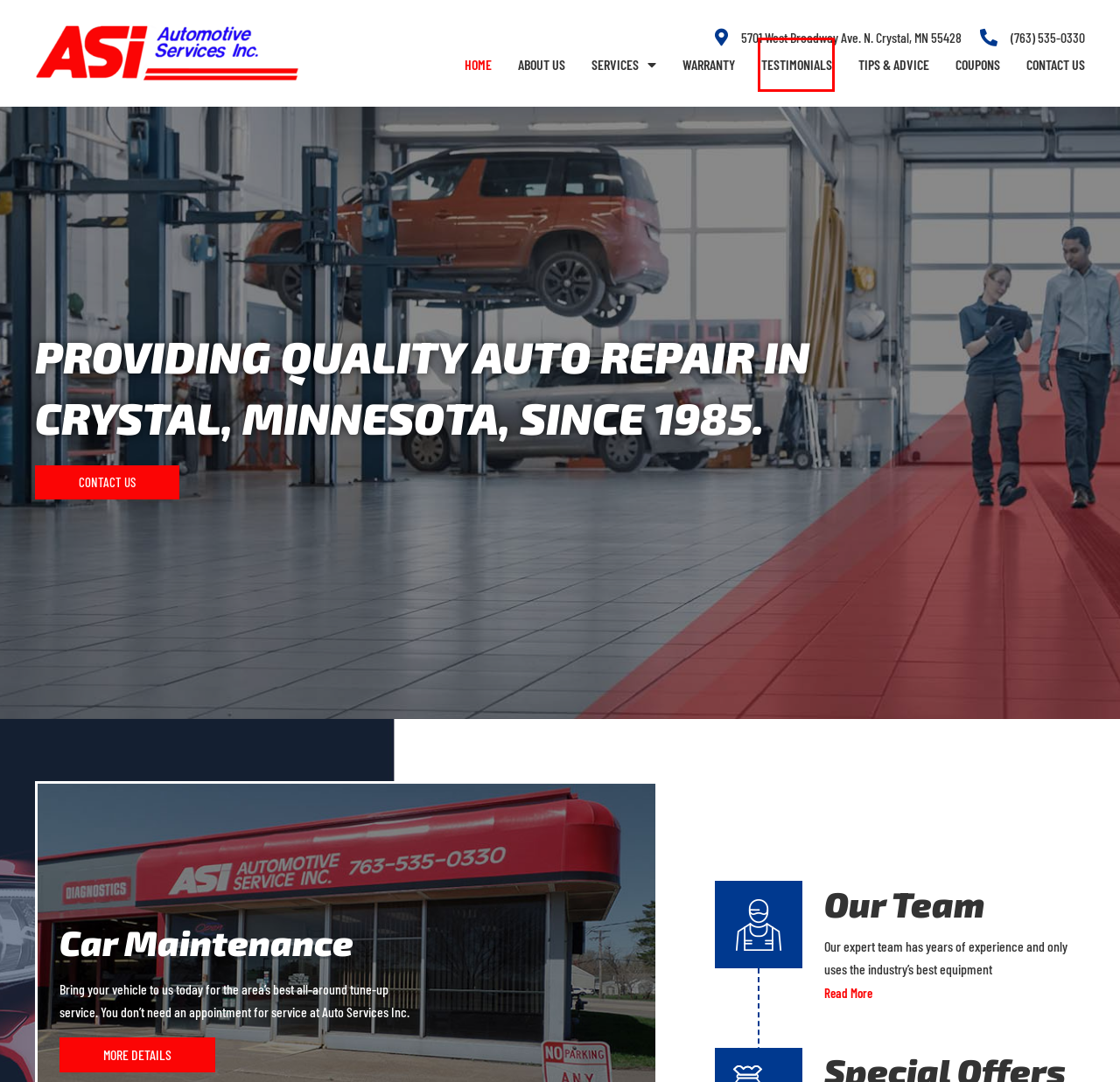You are given a screenshot of a webpage with a red rectangle bounding box around a UI element. Select the webpage description that best matches the new webpage after clicking the element in the bounding box. Here are the candidates:
A. Tips & Advice - ASI Automotive Services Inc.
B. Testimonials - ASI Automotive Services Inc.
C. Quality Car Maintenance Service in Crystal, MN
D. About Us - ASI Automotive Services Inc.
E. Contact Us - ASI Automotive Services Inc.
F. Quality Wheel Alignment Service in Crystal, MN
G. Superior Heating And Cooling Repairs in Crystal, MN
H. Warranty - ASI Automotive Services Inc.

B